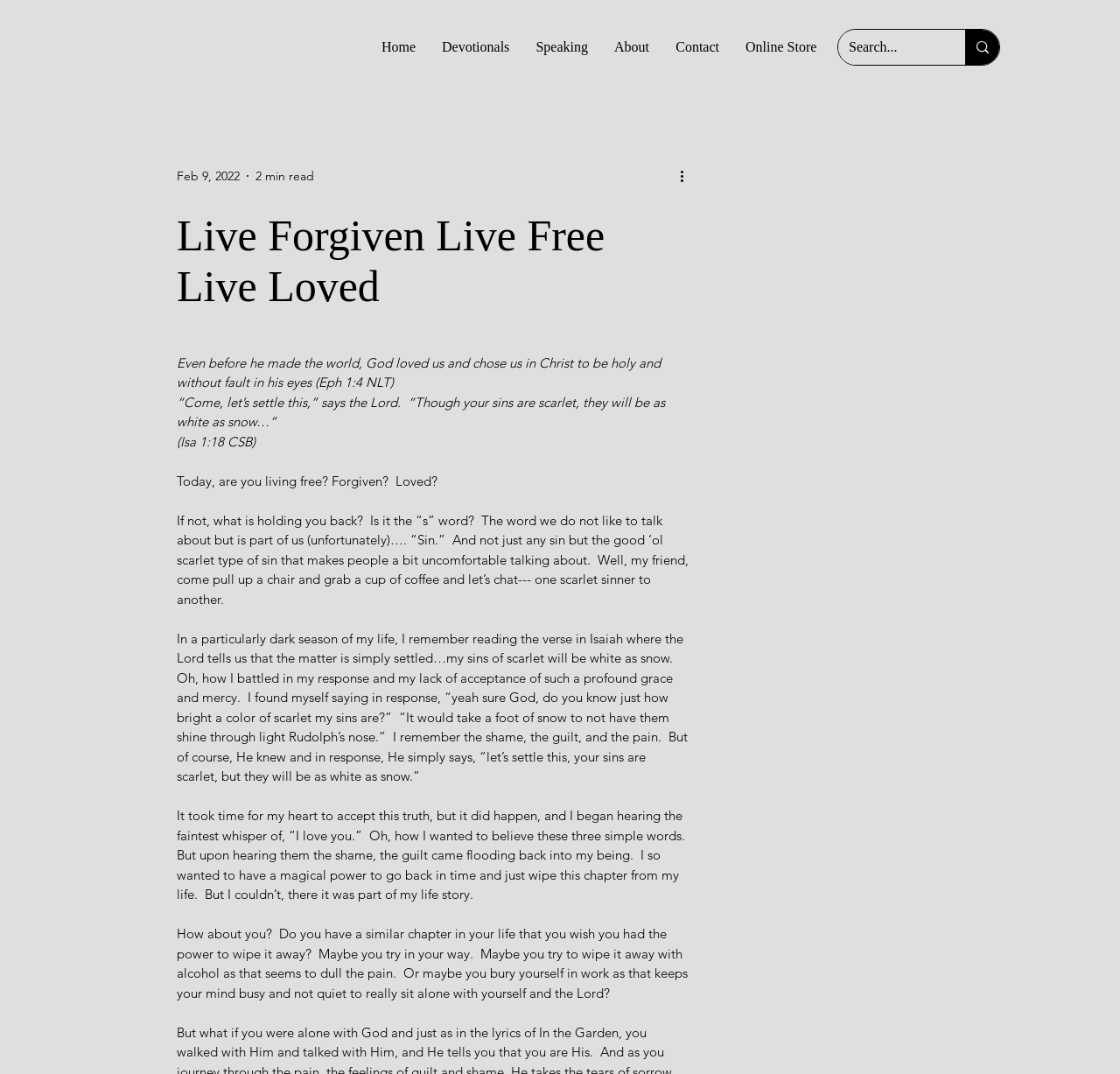What is the author's tone in this webpage?
Based on the image, give a one-word or short phrase answer.

Reflective and conversational